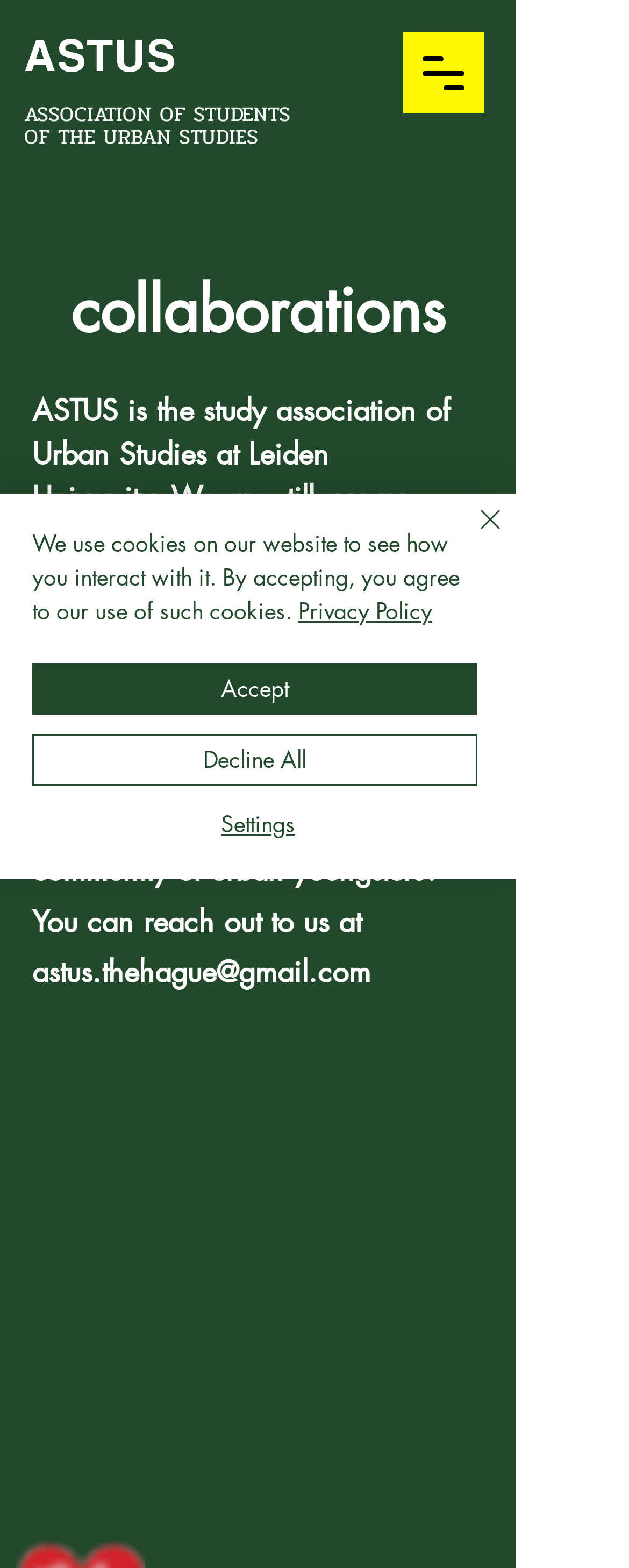What is the university where ASTUS is located?
Examine the image and provide an in-depth answer to the question.

The answer can be found in the StaticText element 'ASTUS is the study association of Urban Studies at Leiden University...' with bounding box coordinates [0.051, 0.249, 0.715, 0.44].